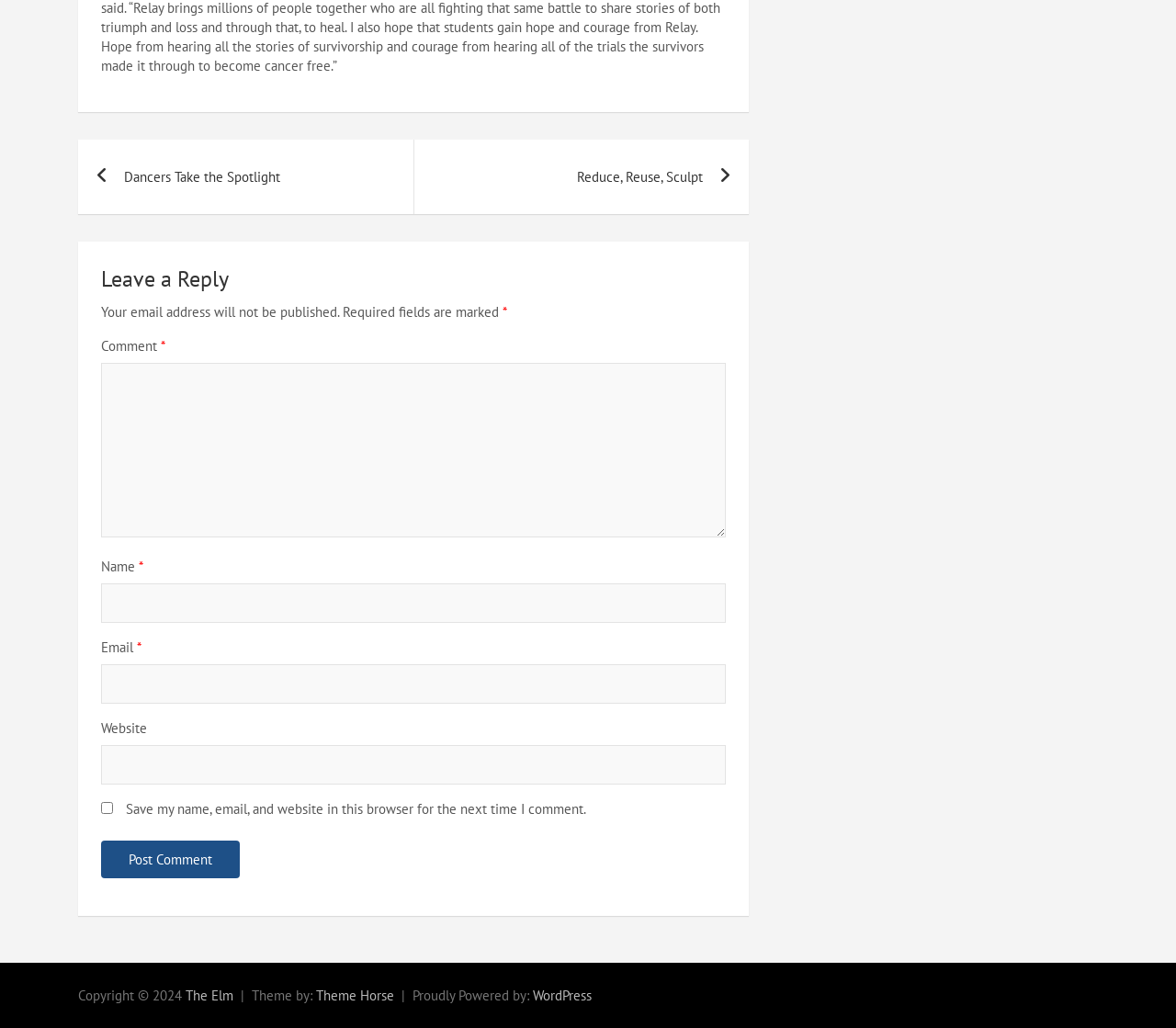What is the purpose of the 'Post Comment' button?
Examine the screenshot and reply with a single word or phrase.

To submit a comment